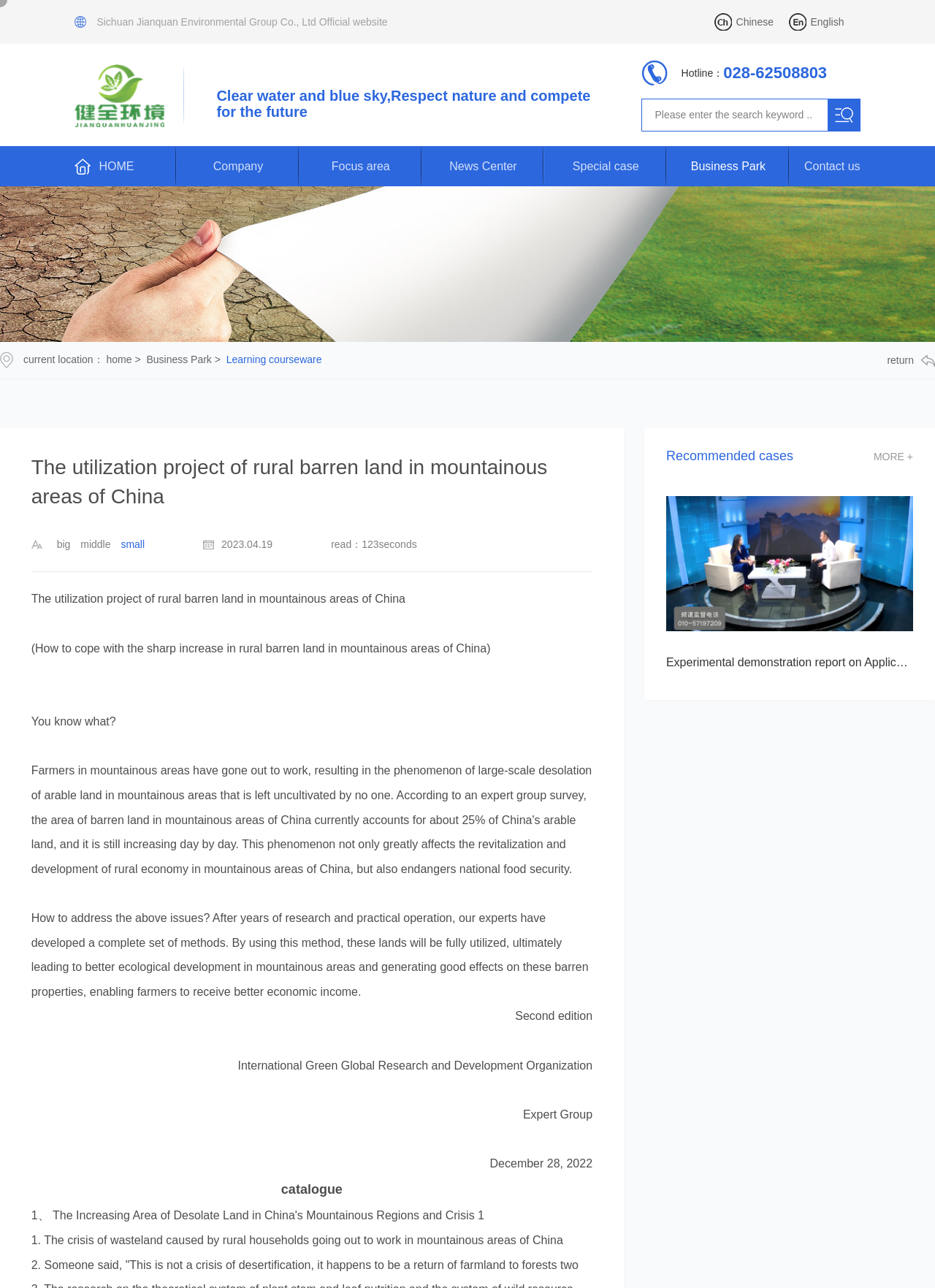Locate the bounding box coordinates of the UI element described by: "home". Provide the coordinates as four float numbers between 0 and 1, formatted as [left, top, right, bottom].

[0.114, 0.275, 0.141, 0.284]